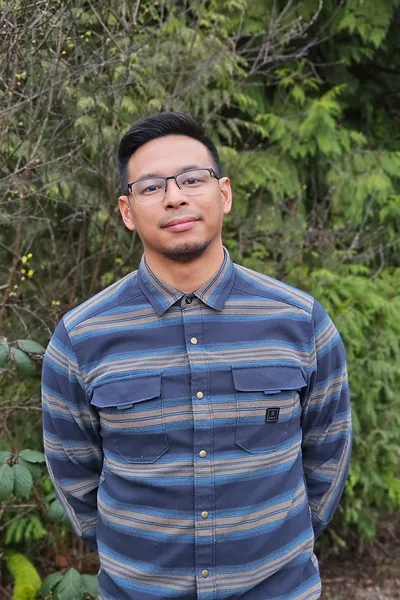Elaborate on the contents of the image in a comprehensive manner.

In this image, a young man stands confidently against a backdrop of lush greenery. He wears a stylish plaid shirt featuring shades of blue, complemented by subtle stripes. His glasses frame his face, giving him a thoughtful appearance, while his relaxed pose suggests approachability. The verdant surroundings, filled with foliage, enhance the sense of calm and connection to nature, reflecting a serene atmosphere that aligns with themes of personal well-being and support. This image may resonate with those interested in mental health and therapeutic practices, emphasizing the importance of creating a safe and understanding environment for clients.